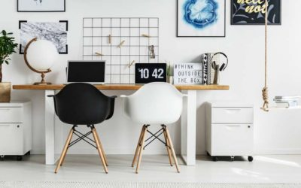Create a vivid and detailed description of the image.

This image features a stylish and modern home office setup that emphasizes simplicity and functionality. In the foreground, two sleek chairs—one black and one white—are positioned at a contemporary wooden desk. The desk hosts a minimalist black clock displaying the time as 10:42, and a laptop is open, suggesting a space conducive for productivity. Above the desk, a decorative grid holds various wall art pieces, including abstract and inspirational prints that add a personal touch to the workspace. 

To the left, a globe sits atop a small decorative stand, and a vibrant green plant adds a refreshing pop of color, enhancing the room's aesthetic and providing a touch of nature. Flanking the desk are two white storage cabinets, neatly organizing office supplies while maintaining a clean look. The overall design creates an inviting and inspiring atmosphere, making this space ideal for working from home or engaging in creative projects.